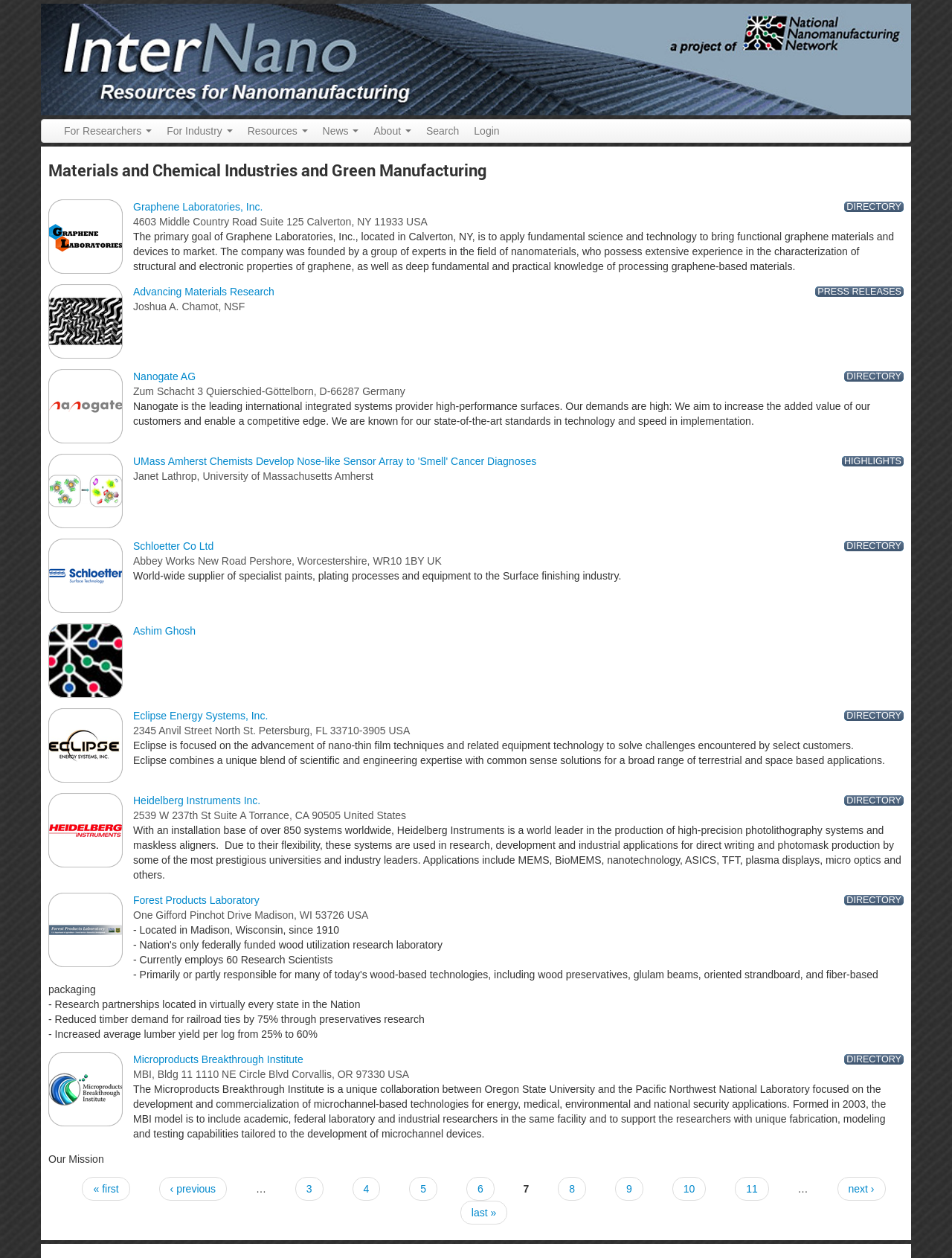How many links are in the navigation menu?
Could you answer the question in a detailed manner, providing as much information as possible?

By examining the webpage's structure, I count 8 links in the navigation menu, including Home, For Researchers, For Industry, Resources, News, About, Search, and Login.